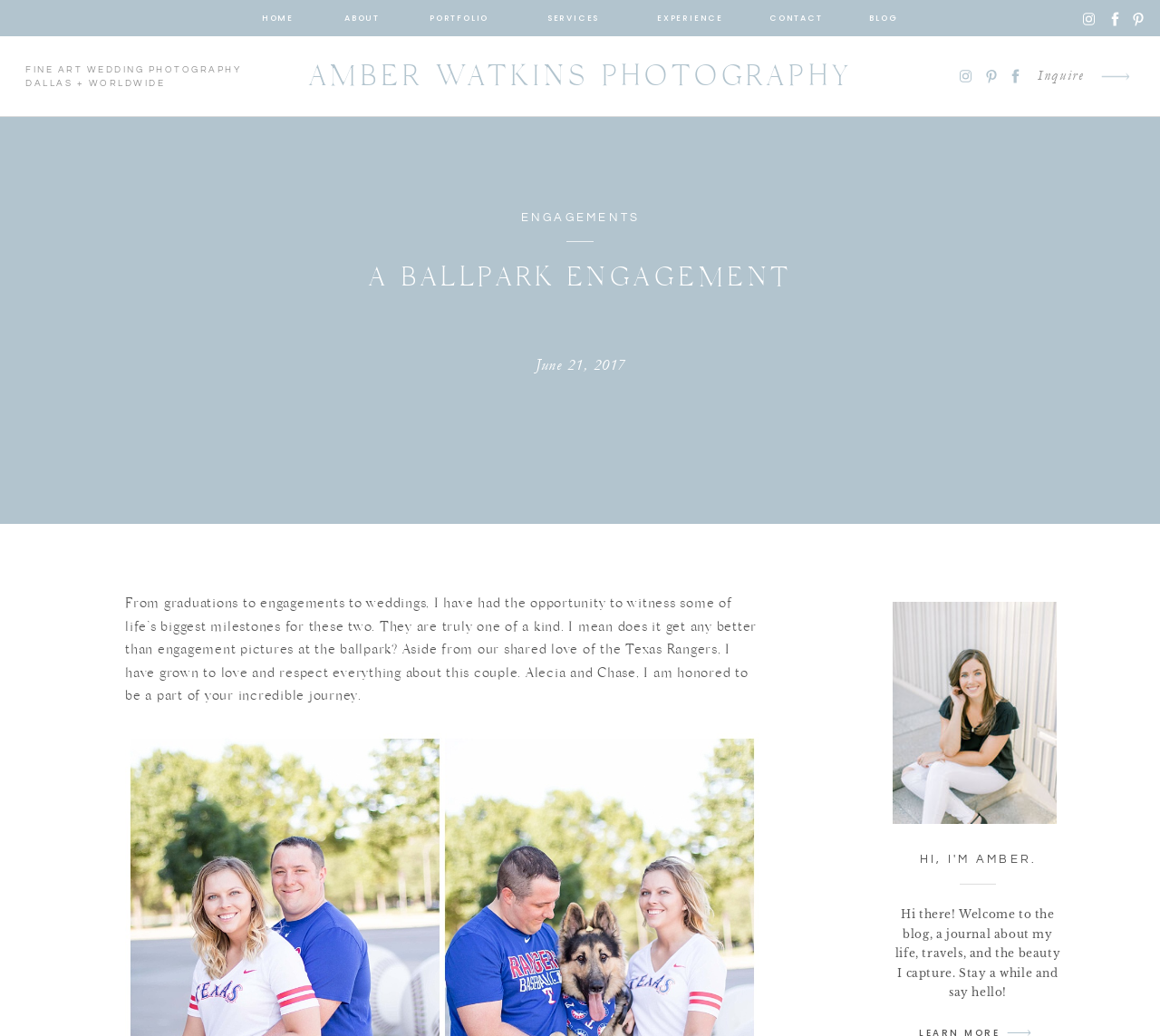What is the name of the couple featured in the blog post?
Refer to the screenshot and deliver a thorough answer to the question presented.

The text 'Alecia and Chase, I am honored to be a part of your incredible journey' mentions the names of the couple featured in the blog post.